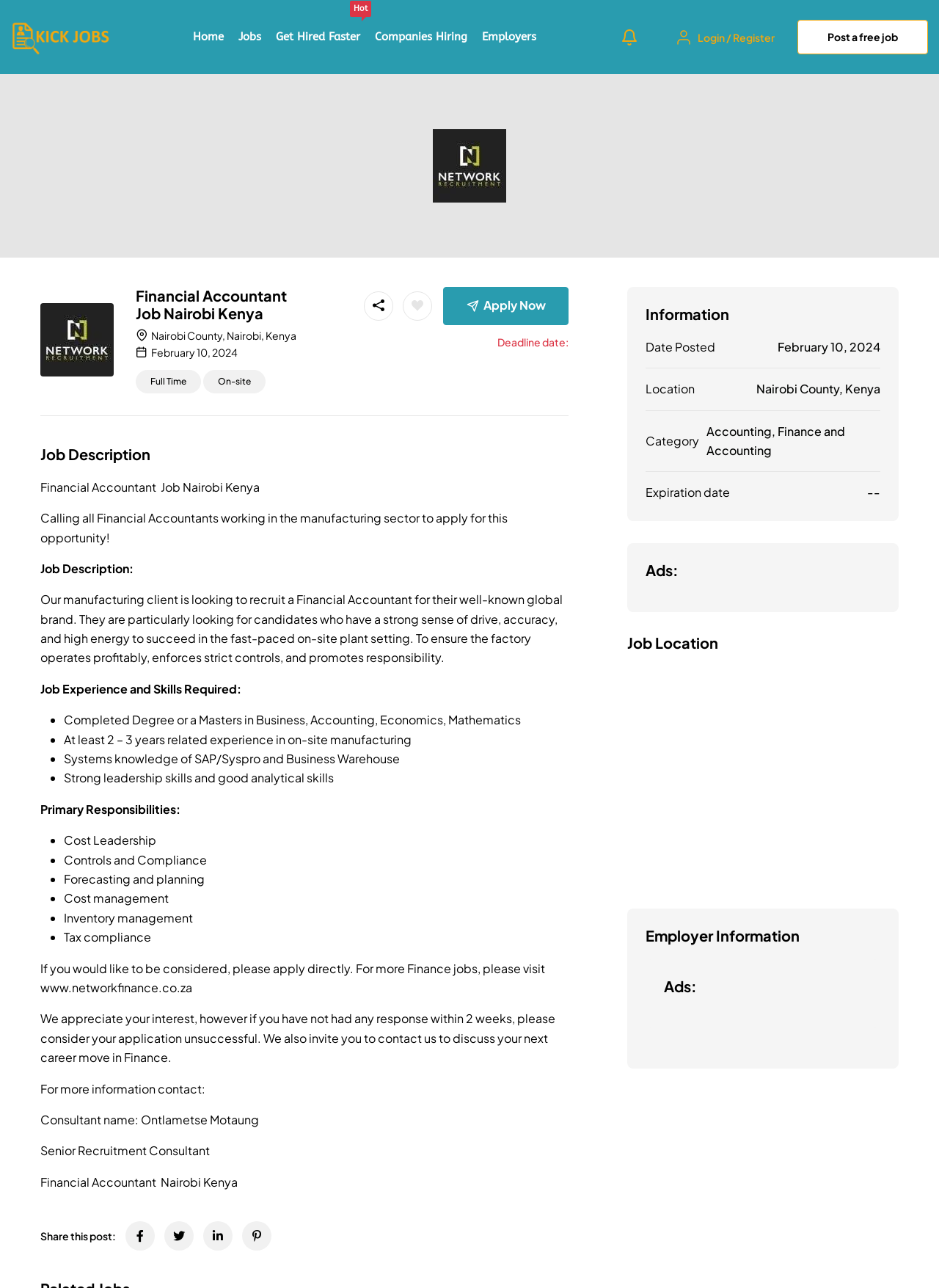What are the primary responsibilities of the job?
Kindly offer a detailed explanation using the data available in the image.

I found the primary responsibilities of the job by reading the 'Primary Responsibilities' section, which lists several responsibilities including 'Cost Leadership', 'Controls and Compliance', 'Forecasting and planning', and others.